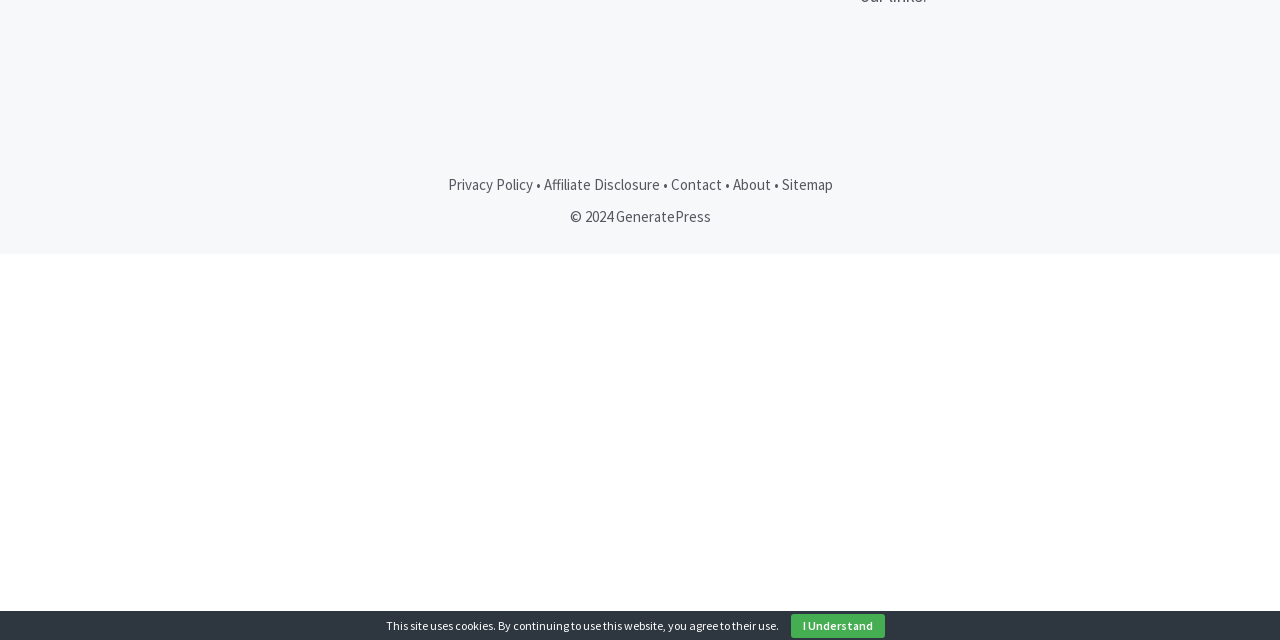Locate the UI element described as follows: "Privacy Policy". Return the bounding box coordinates as four float numbers between 0 and 1 in the order [left, top, right, bottom].

[0.35, 0.273, 0.416, 0.303]